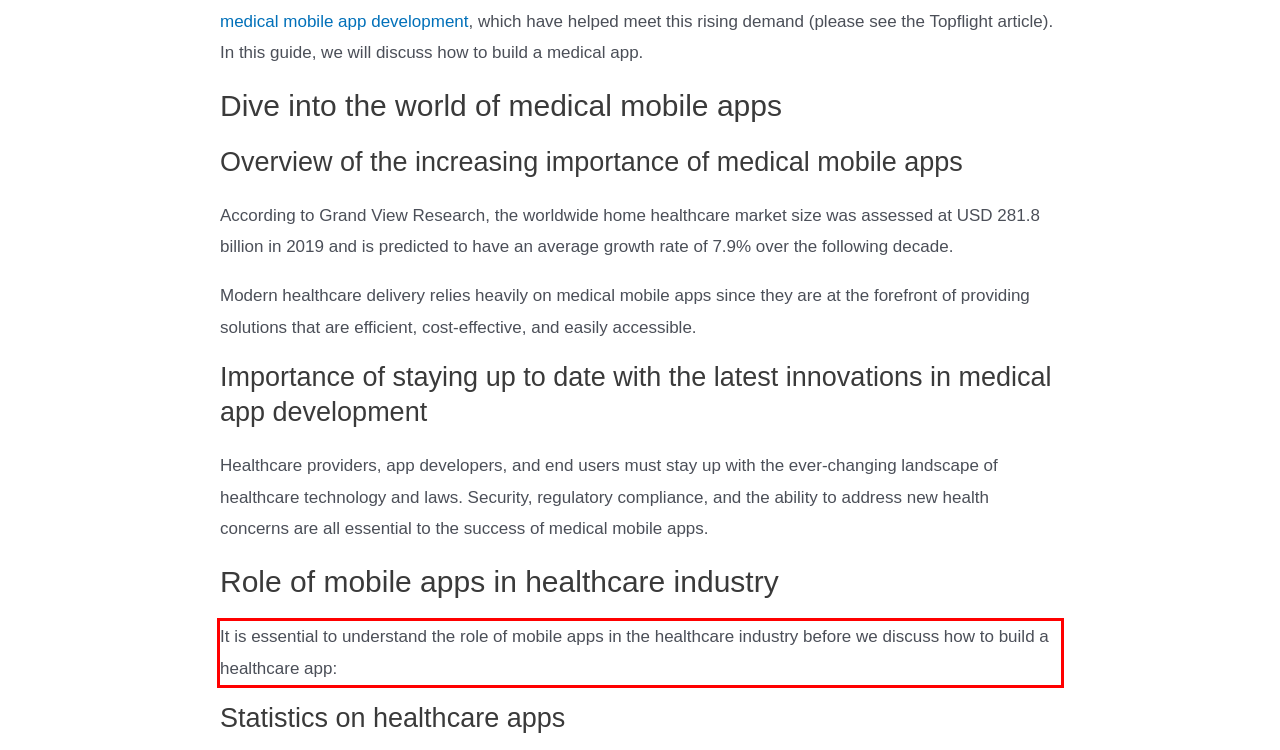Given a screenshot of a webpage containing a red bounding box, perform OCR on the text within this red bounding box and provide the text content.

It is essential to understand the role of mobile apps in the healthcare industry before we discuss how to build a healthcare app: